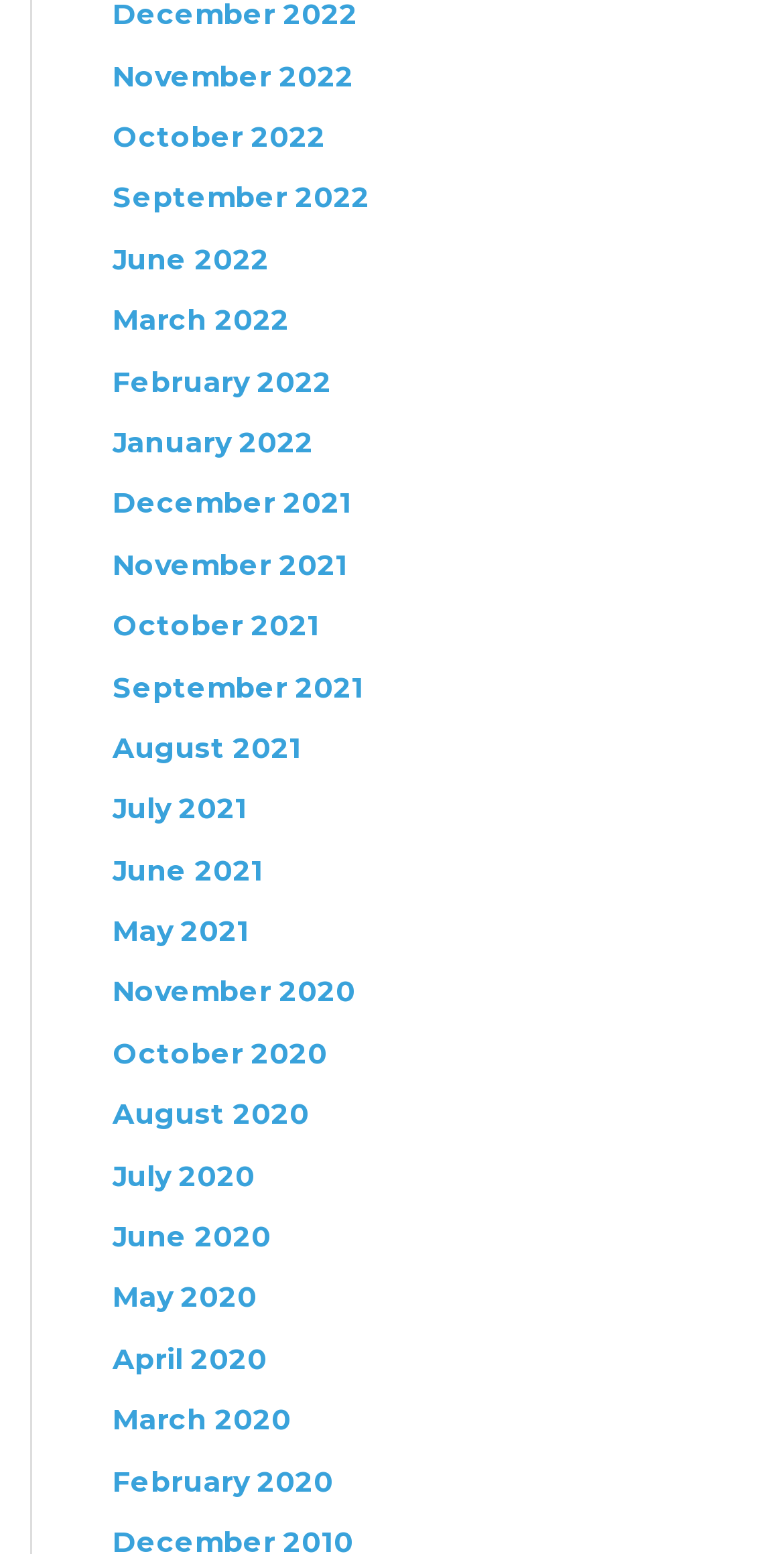Are there any months listed in the summer of 2021?
From the screenshot, supply a one-word or short-phrase answer.

Yes